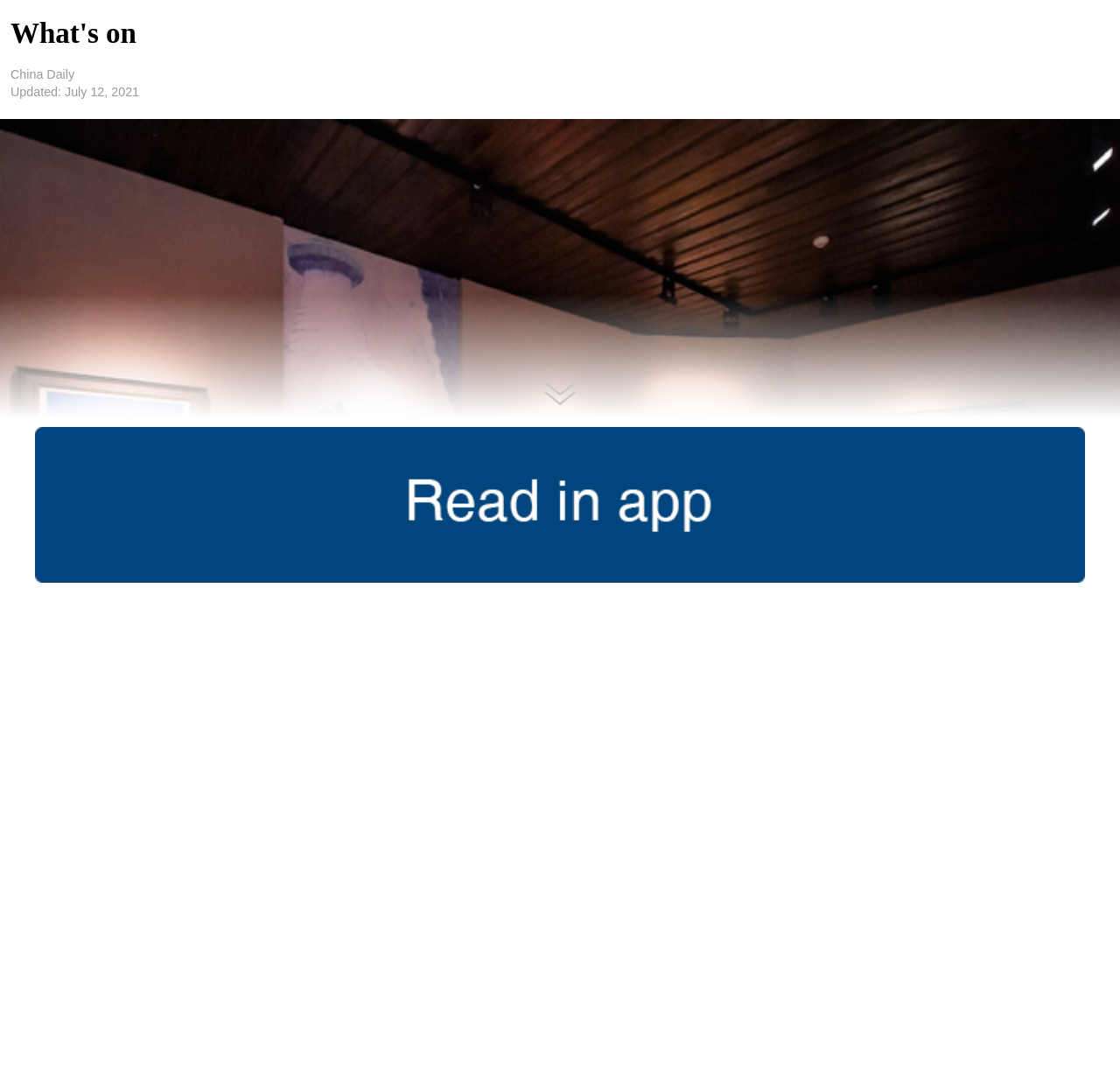Detail the various sections and features present on the webpage.

The webpage appears to be an article or news page, with a focus on art and culture. At the top, there are three headings: "What's on", "China Daily", and "Updated: July 12, 2021", which suggest that the page is part of a news website or section. 

Below the headings, there is a large figure that takes up most of the page, containing an image with a caption. The image is likely a photo of the Peon Art Museum Chongqing, as indicated by the caption "Peon Art Museum Chongqing. [Photo/China Daily]". 

Further down, there is a short paragraph or title with the text "Artistic lineage". 

Scattered throughout the page are two additional images, one located near the top-right corner and the other near the middle-left of the page. These images do not have captions or descriptions, but they may be related to the article or news content.